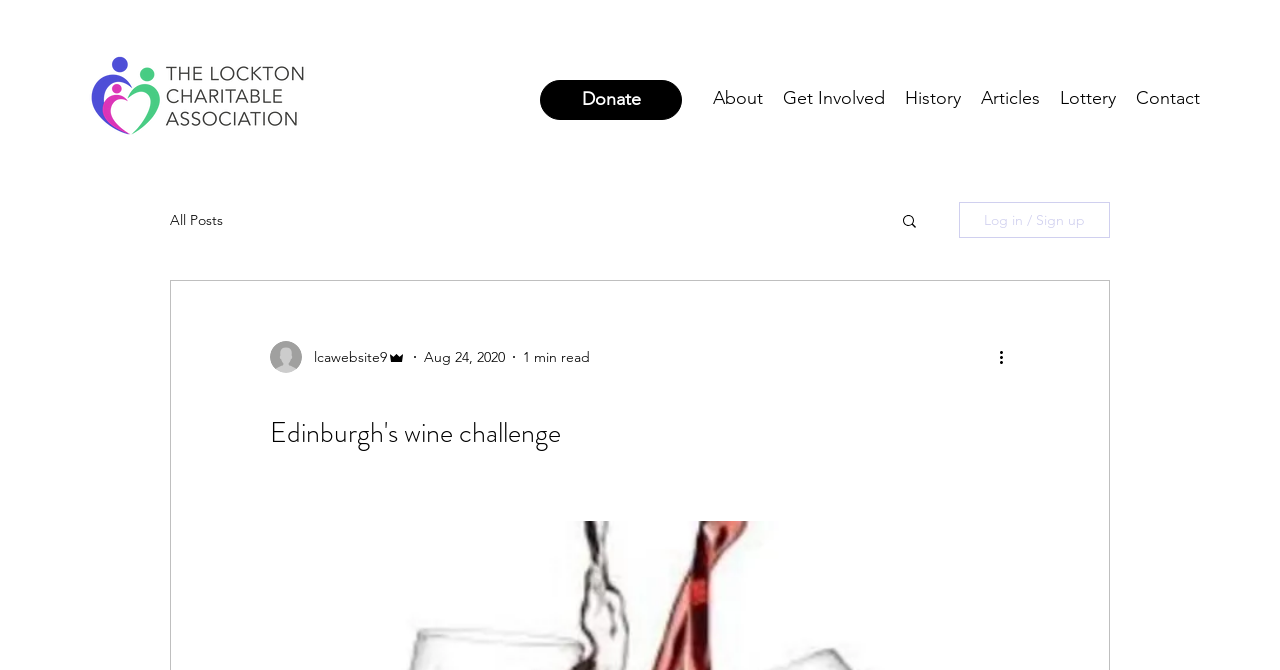Find the bounding box coordinates of the area to click in order to follow the instruction: "View previous message".

None